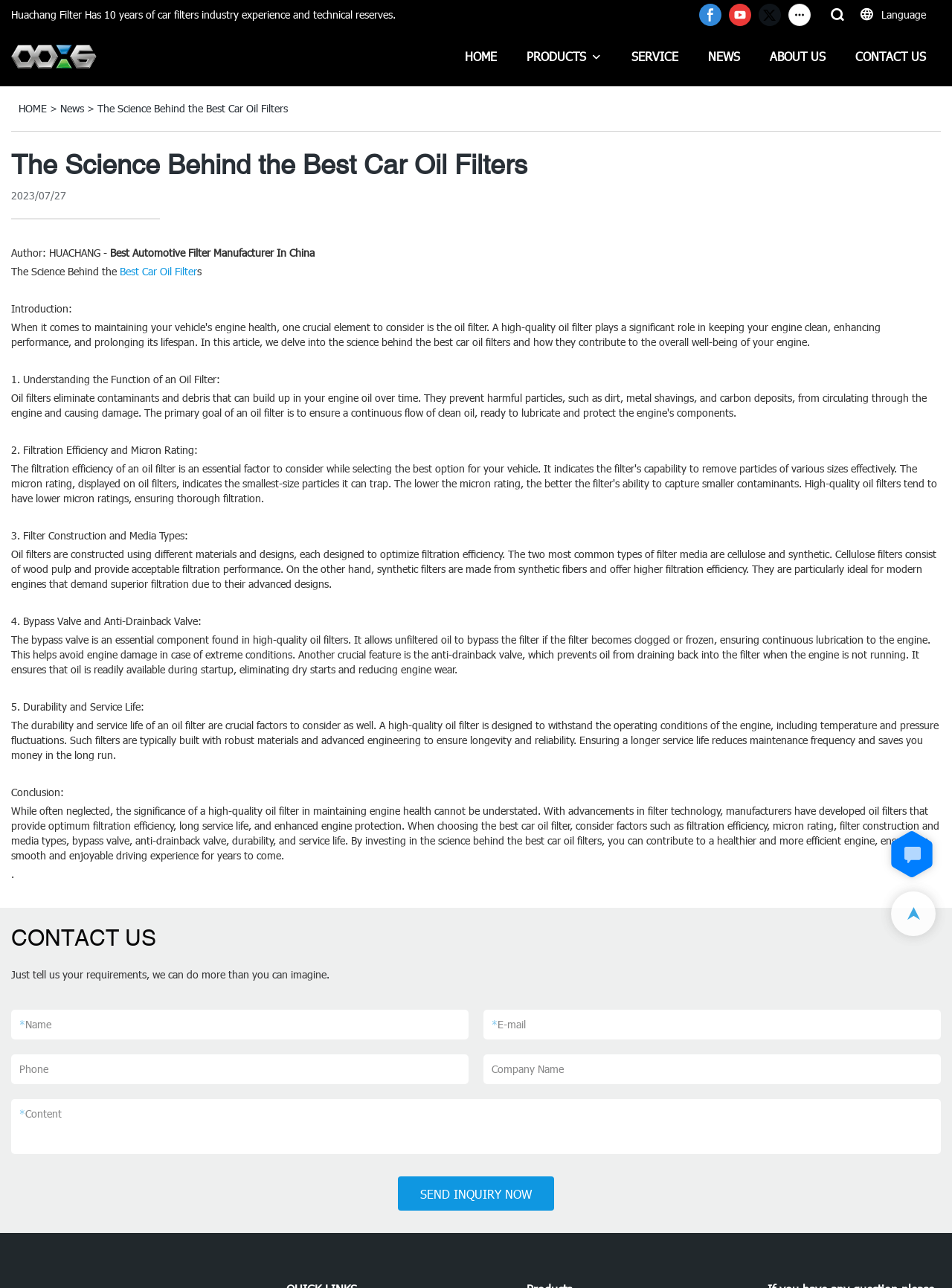Give a complete and precise description of the webpage's appearance.

This webpage is about the science behind the best car oil filters. At the top, there are three social media links, namely Facebook, YouTube, and Twitter, aligned horizontally. Next to them is a language selection option. Below these elements, there is a banner with the title "The Science Behind the Best Car Oil Filters" and a link to "0086 Filter" with an accompanying image.

The main content of the webpage is divided into sections, starting with an introduction to the importance of car oil filters. The article is structured into five sections, each discussing a specific aspect of oil filters, including their function, filtration efficiency, construction, bypass valve, and durability. The text is accompanied by no images.

On the right side of the webpage, there is a navigation menu with links to "HOME", "PRODUCTS", "SERVICE", "NEWS", "ABOUT US", and "CONTACT US". At the bottom of the page, there is a contact form with fields for name, email, phone number, company name, and content, as well as a "SEND INQUIRY NOW" button. Additionally, there are two small images at the bottom right corner of the page.